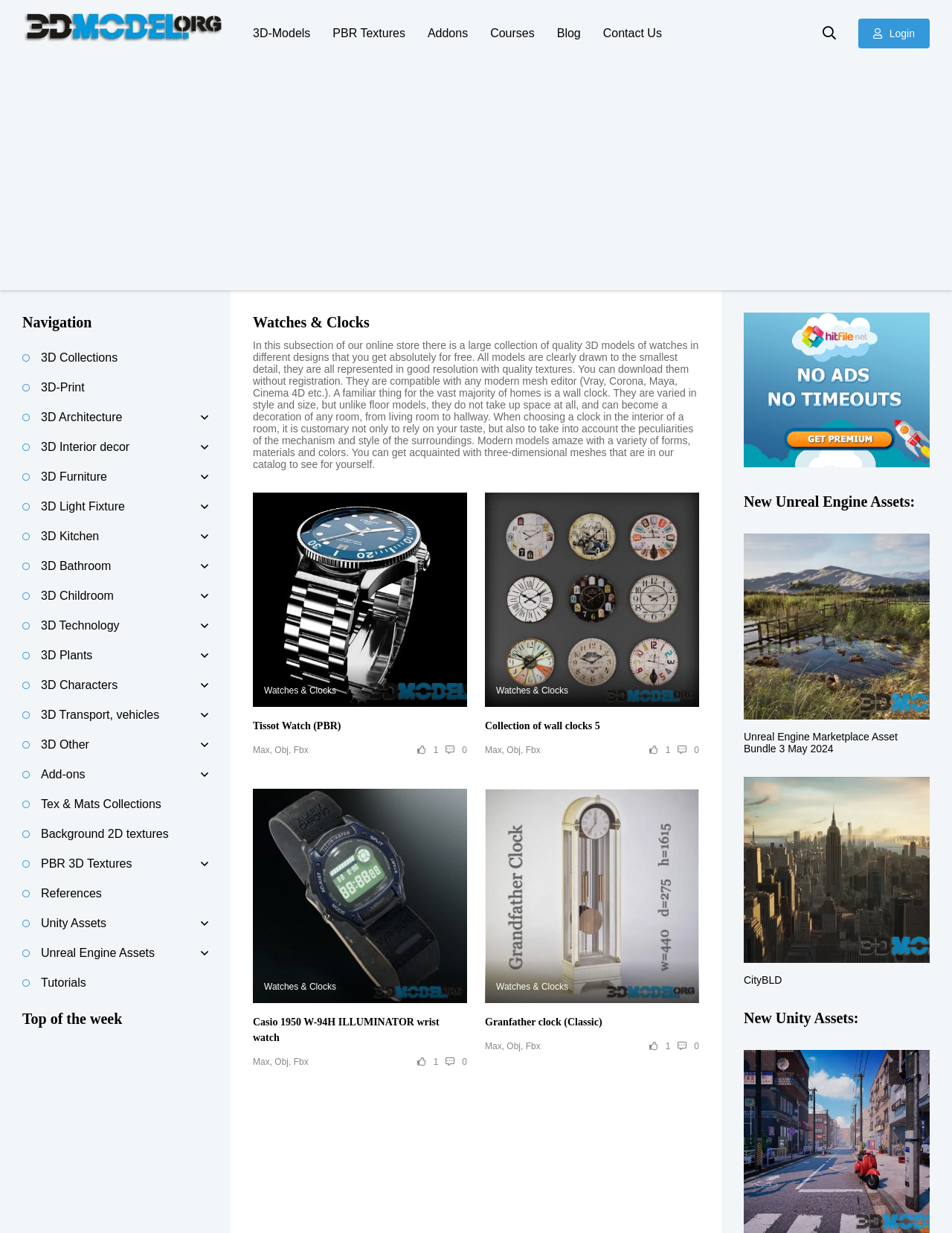Please provide a comprehensive response to the question based on the details in the image: What is the purpose of a wall clock in interior design?

According to the webpage, a wall clock can become a decoration of any room, from living room to hallway. This suggests that one of the purposes of a wall clock in interior design is to serve as a decorative element.